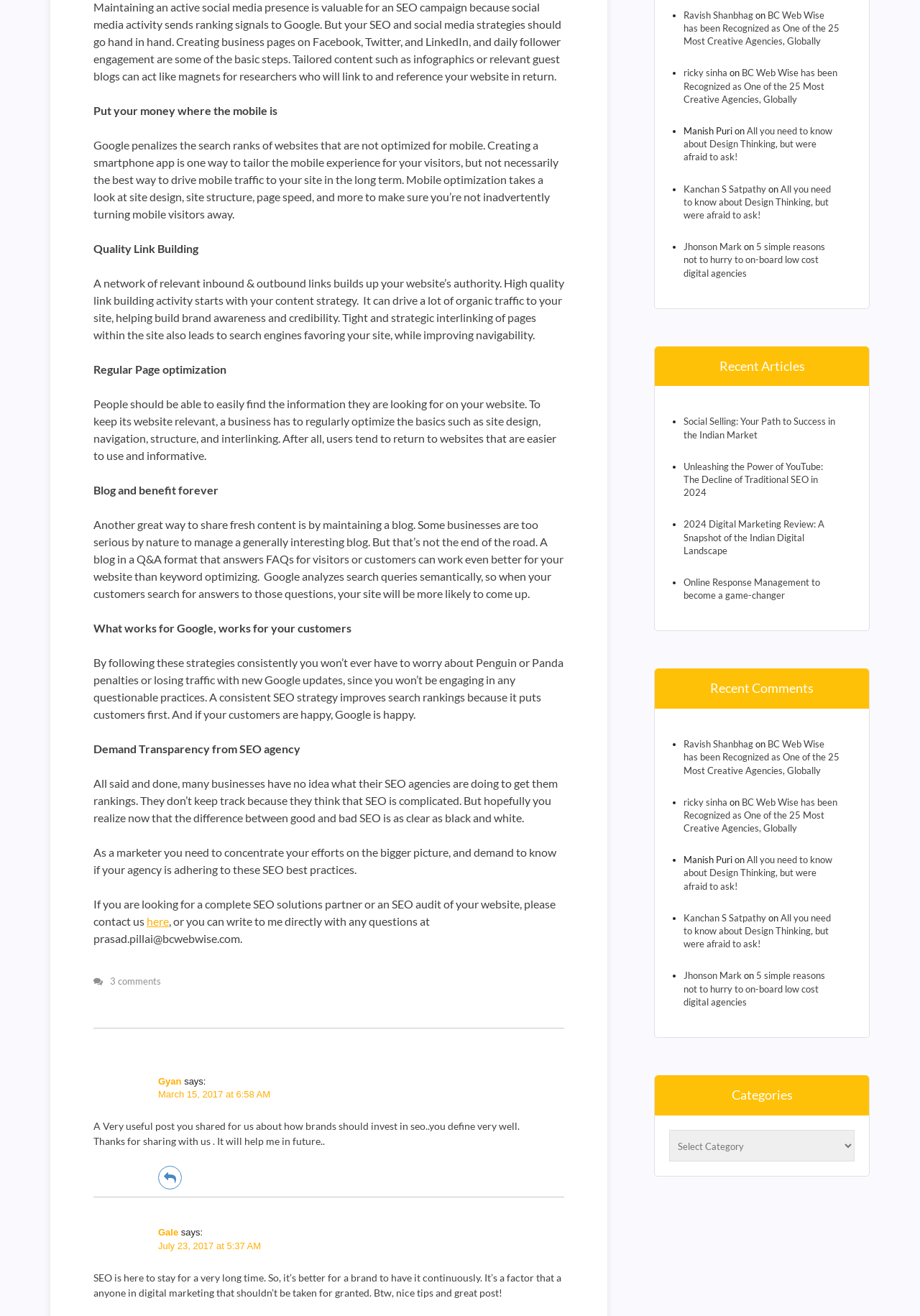How many comments are there on this webpage? Based on the image, give a response in one word or a short phrase.

3 comments